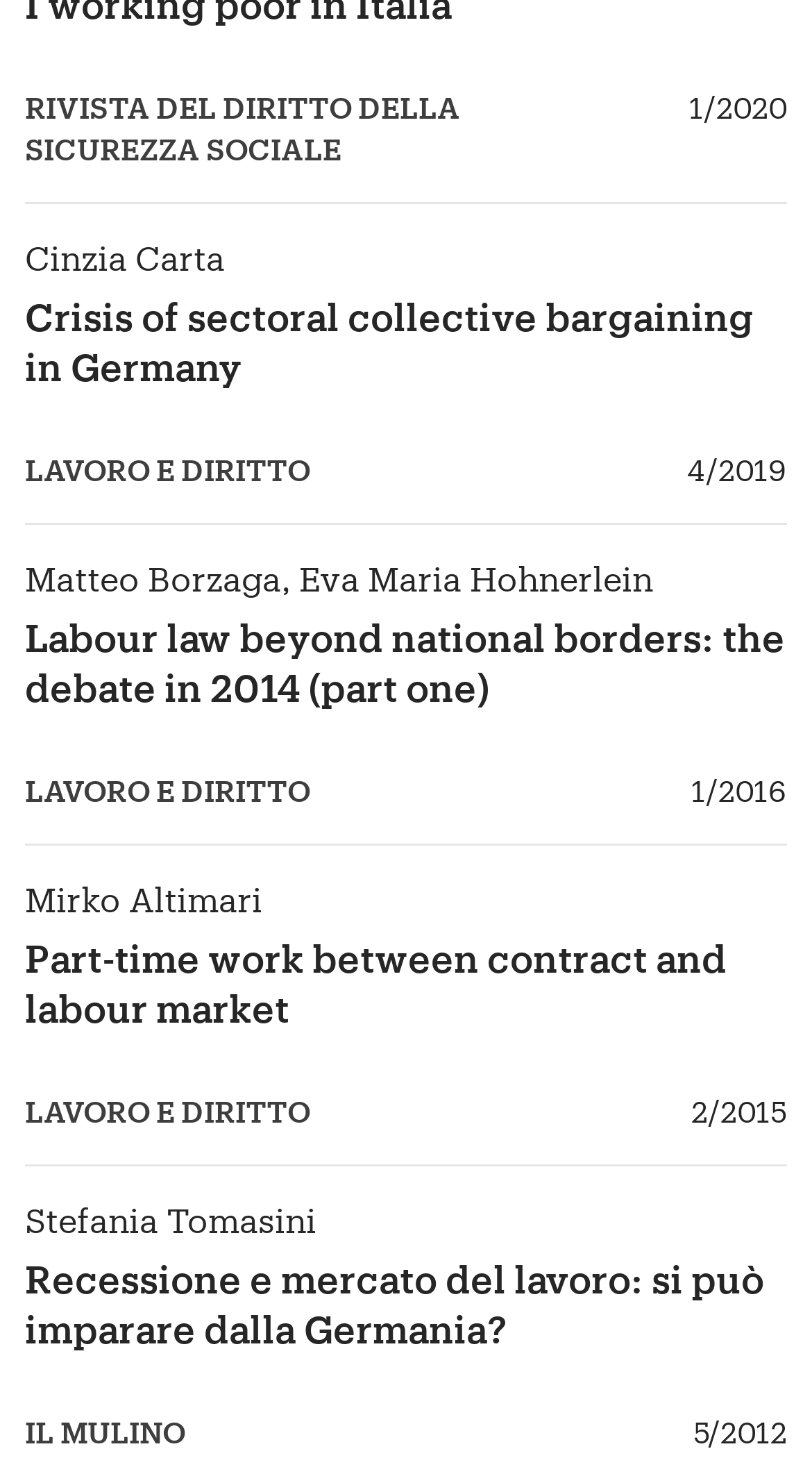Given the element description April 26, 2024, predict the bounding box coordinates for the UI element in the webpage screenshot. The format should be (top-left x, top-left y, bottom-right x, bottom-right y), and the values should be between 0 and 1.

None